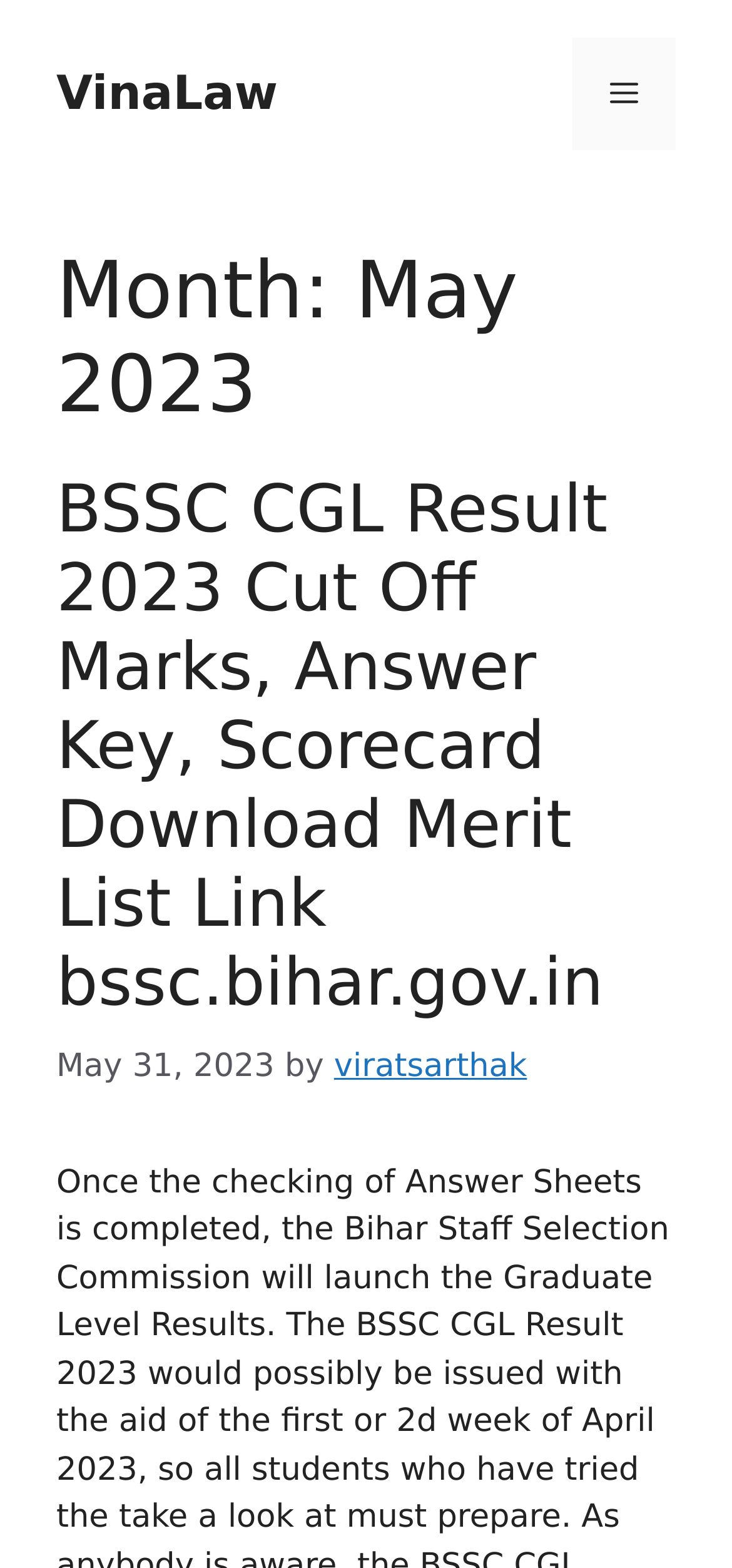Find the UI element described as: "viratsarthak" and predict its bounding box coordinates. Ensure the coordinates are four float numbers between 0 and 1, [left, top, right, bottom].

[0.456, 0.669, 0.72, 0.693]